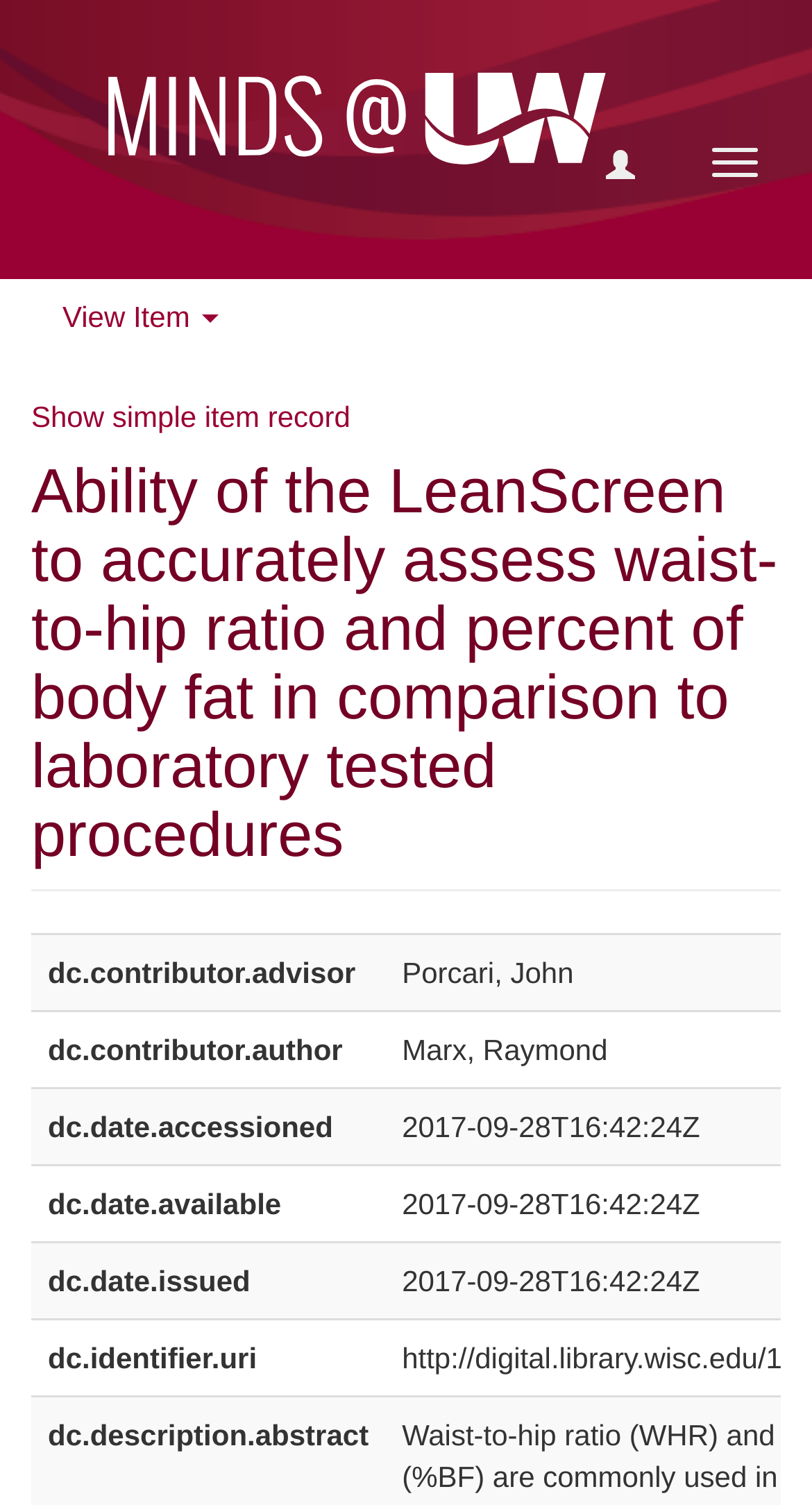Is there an image on the webpage?
Using the screenshot, give a one-word or short phrase answer.

Yes